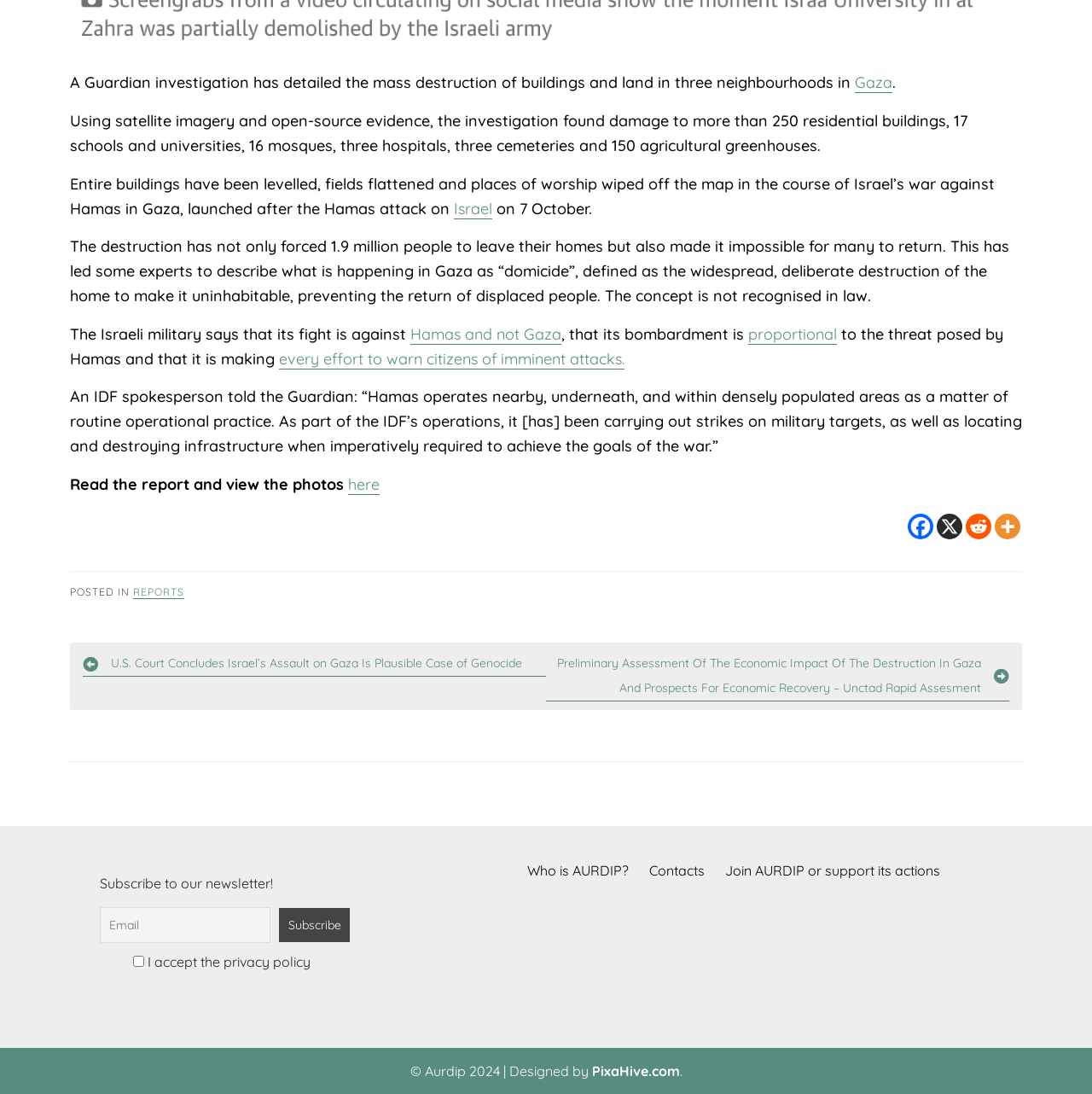Examine the screenshot and answer the question in as much detail as possible: How many residential buildings were damaged according to the investigation?

The article states that 'the investigation found damage to more than 250 residential buildings', indicating the extent of the destruction in Gaza.